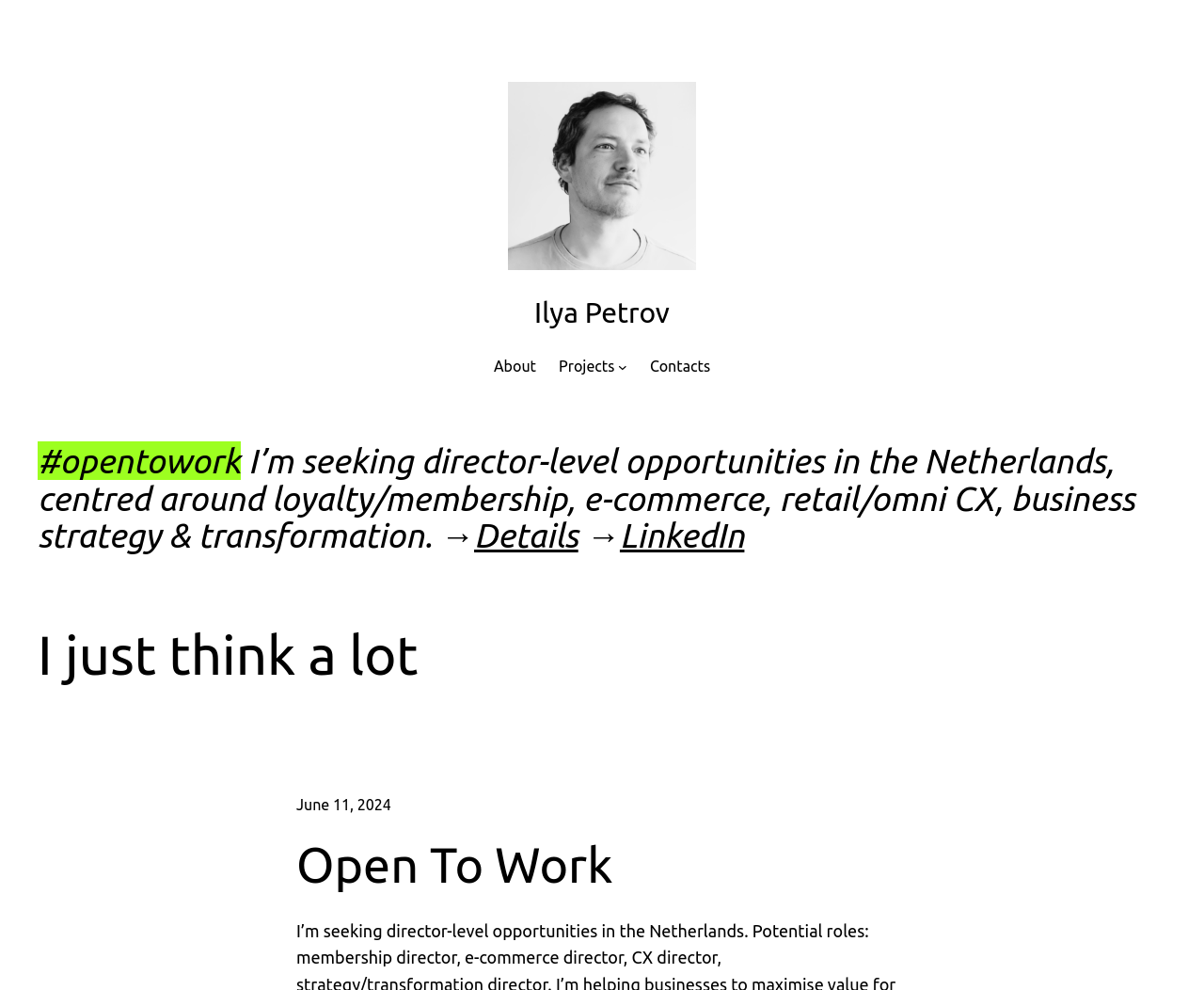Specify the bounding box coordinates of the area that needs to be clicked to achieve the following instruction: "Read more about 'I just think a lot'".

[0.031, 0.628, 0.969, 0.695]